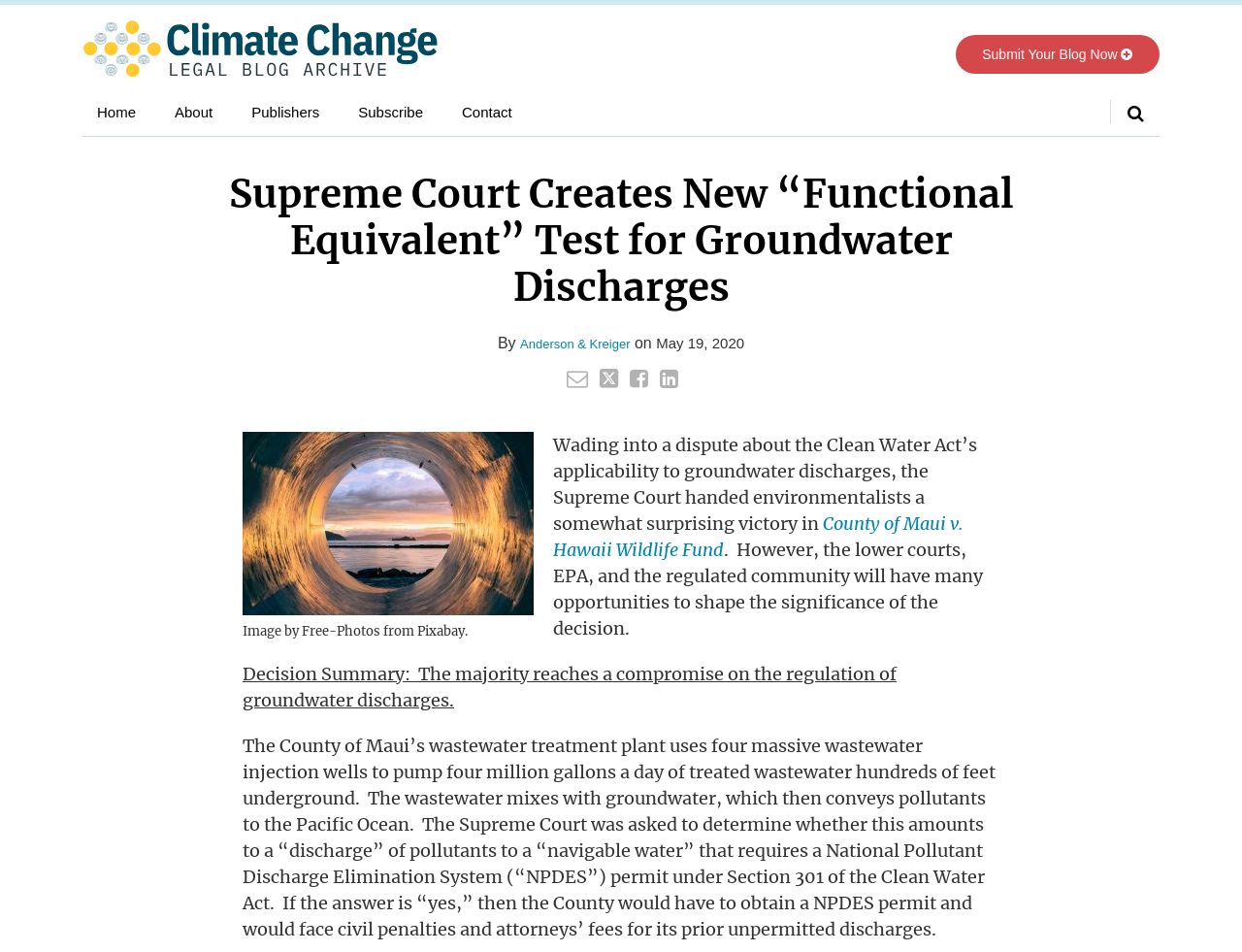Identify and provide the main heading of the webpage.

Supreme Court Creates New “Functional Equivalent” Test for Groundwater Discharges